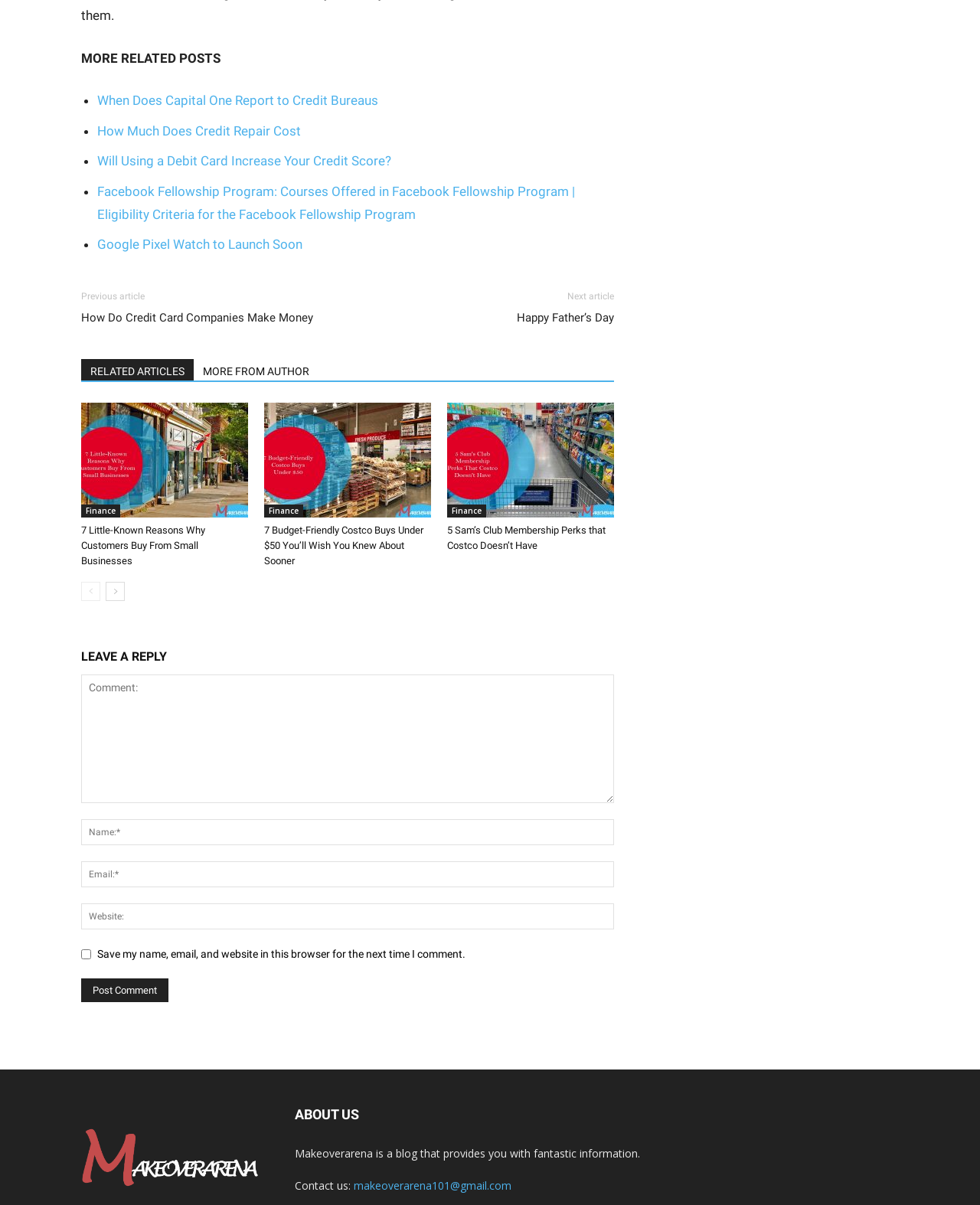Find and specify the bounding box coordinates that correspond to the clickable region for the instruction: "Click on 'Contact us'".

[0.361, 0.978, 0.522, 0.99]